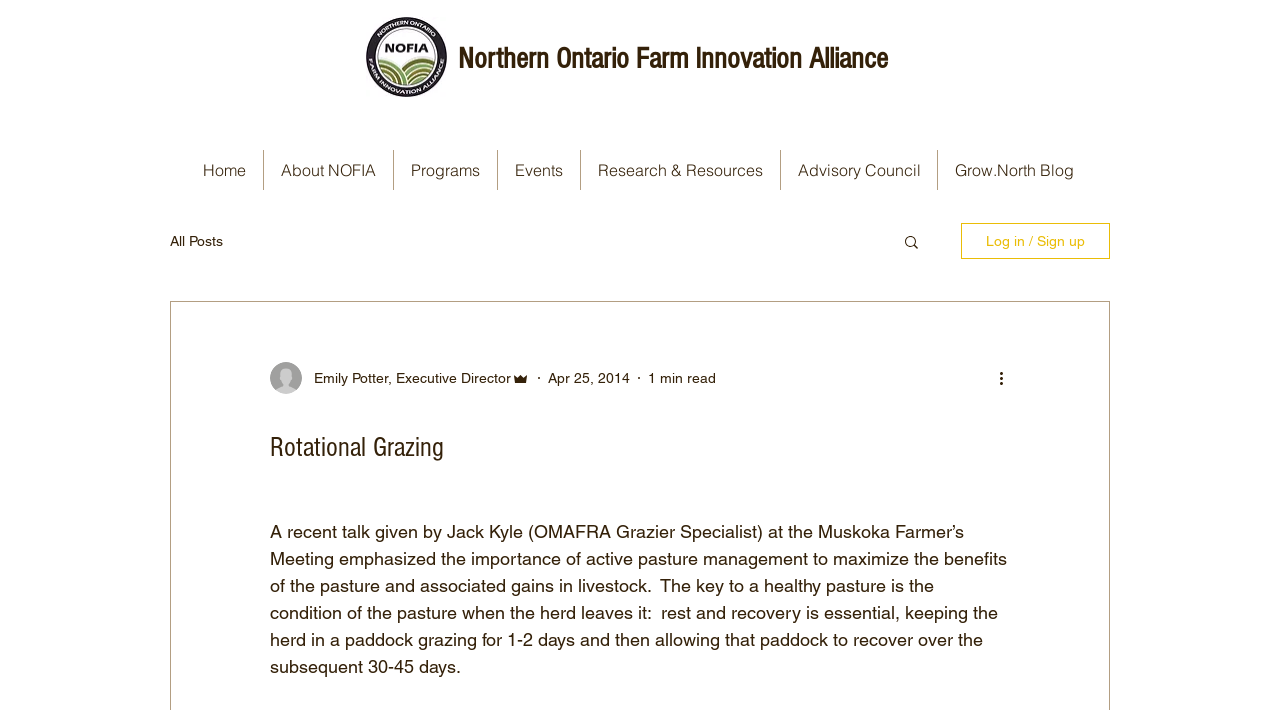Please mark the bounding box coordinates of the area that should be clicked to carry out the instruction: "Search for something".

[0.705, 0.328, 0.72, 0.358]